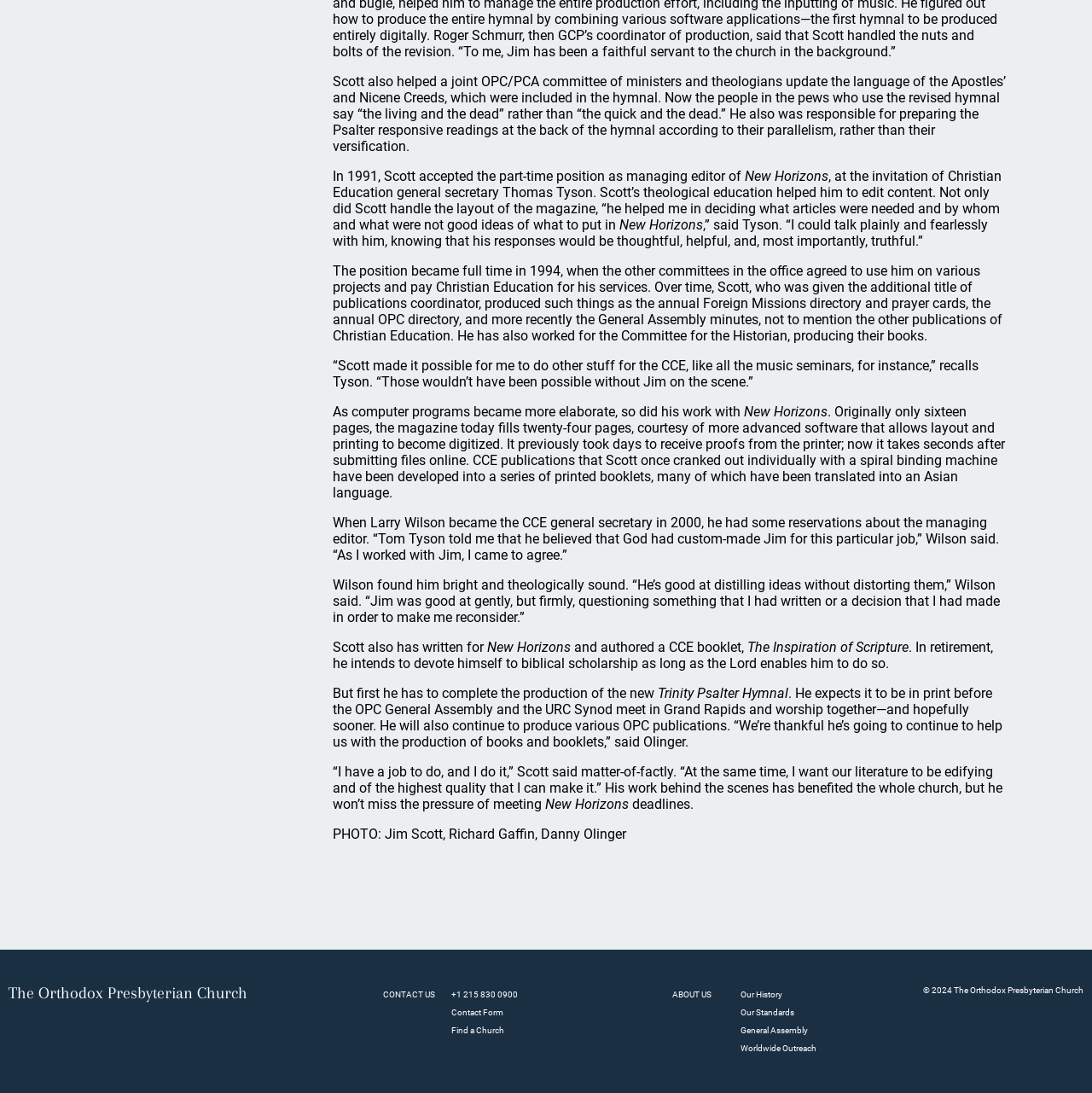What is the name of the church organization mentioned on the webpage?
Observe the image and answer the question with a one-word or short phrase response.

The Orthodox Presbyterian Church